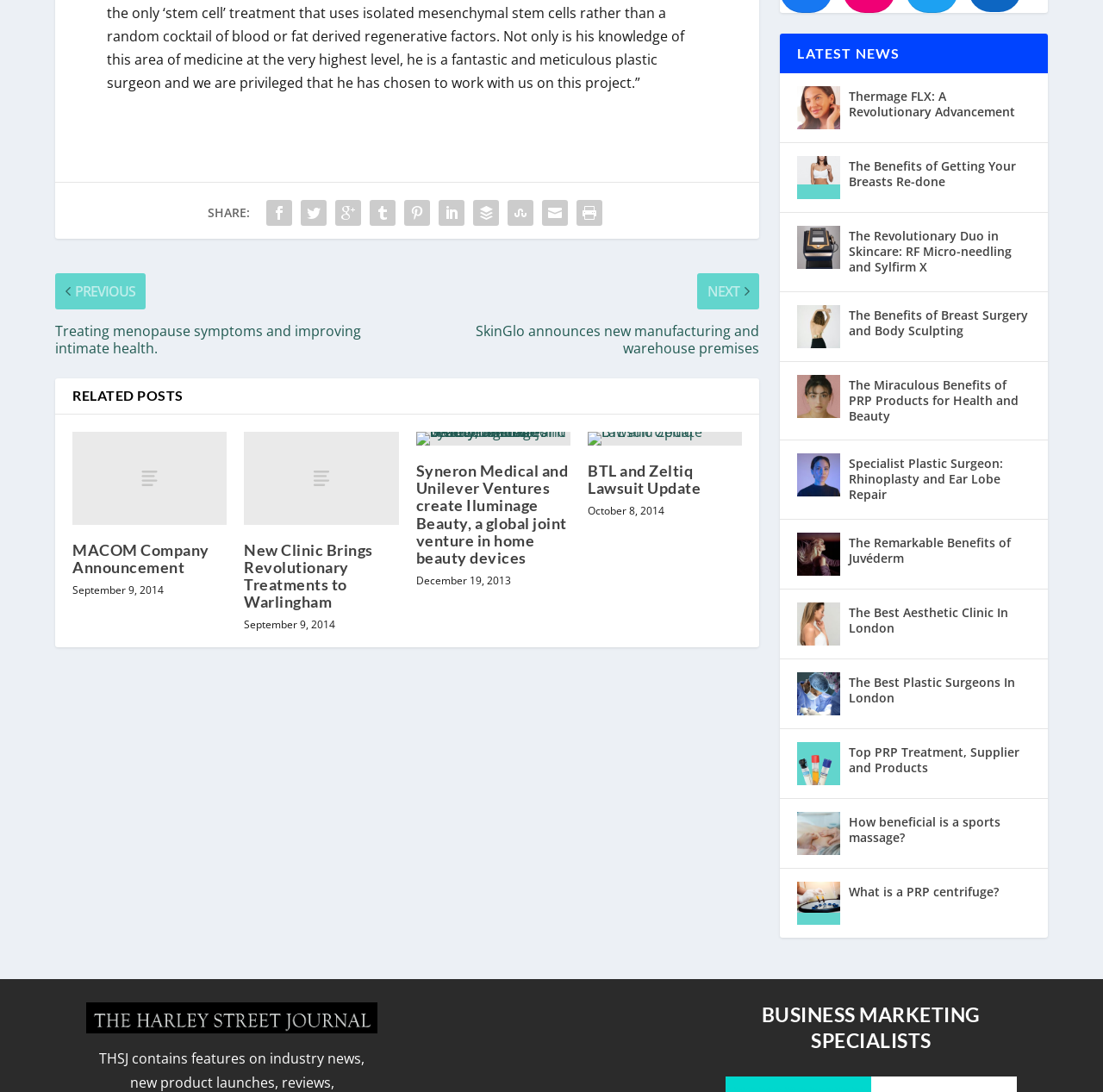Provide the bounding box coordinates for the specified HTML element described in this description: "MACOM Company Announcement". The coordinates should be four float numbers ranging from 0 to 1, in the format [left, top, right, bottom].

[0.066, 0.495, 0.189, 0.528]